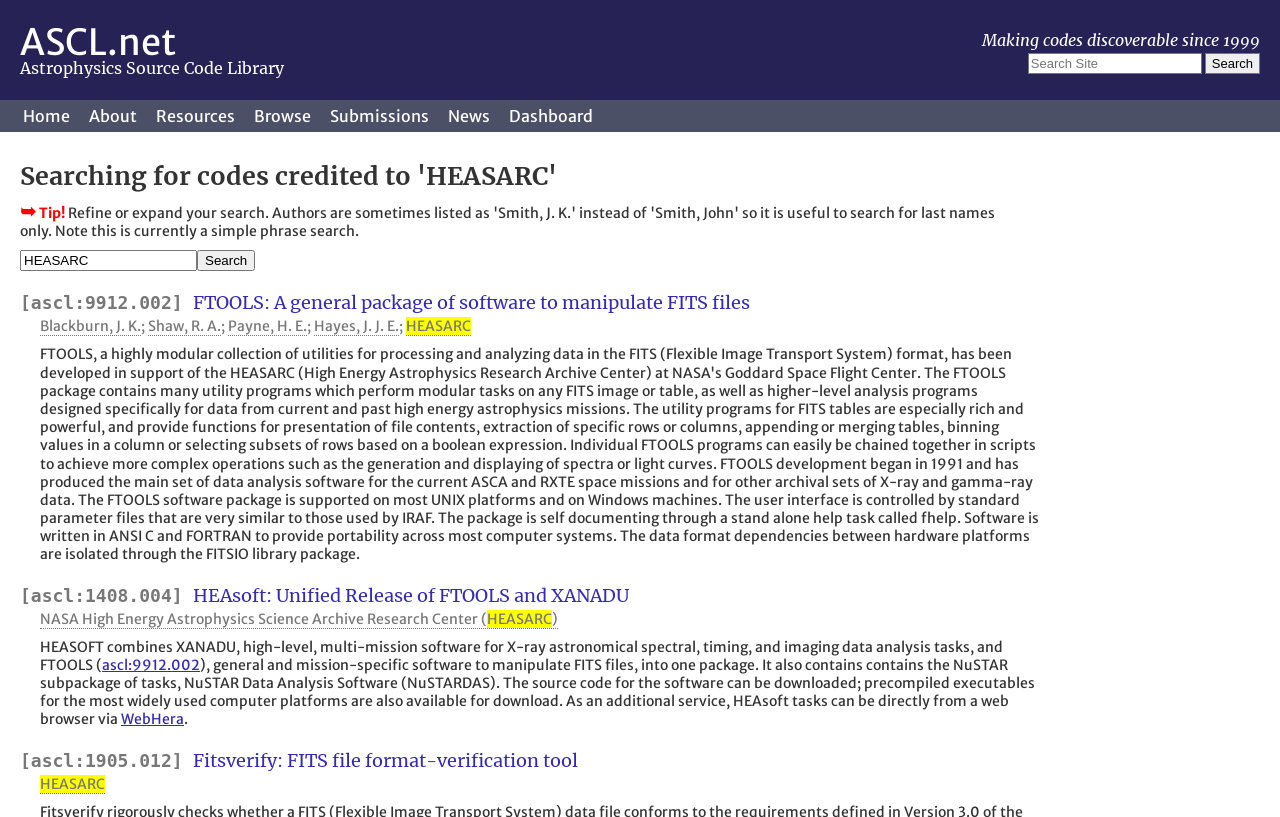Could you find the bounding box coordinates of the clickable area to complete this instruction: "View the details of FTOOLS: A general package of software to manipulate FITS files"?

[0.151, 0.357, 0.586, 0.385]